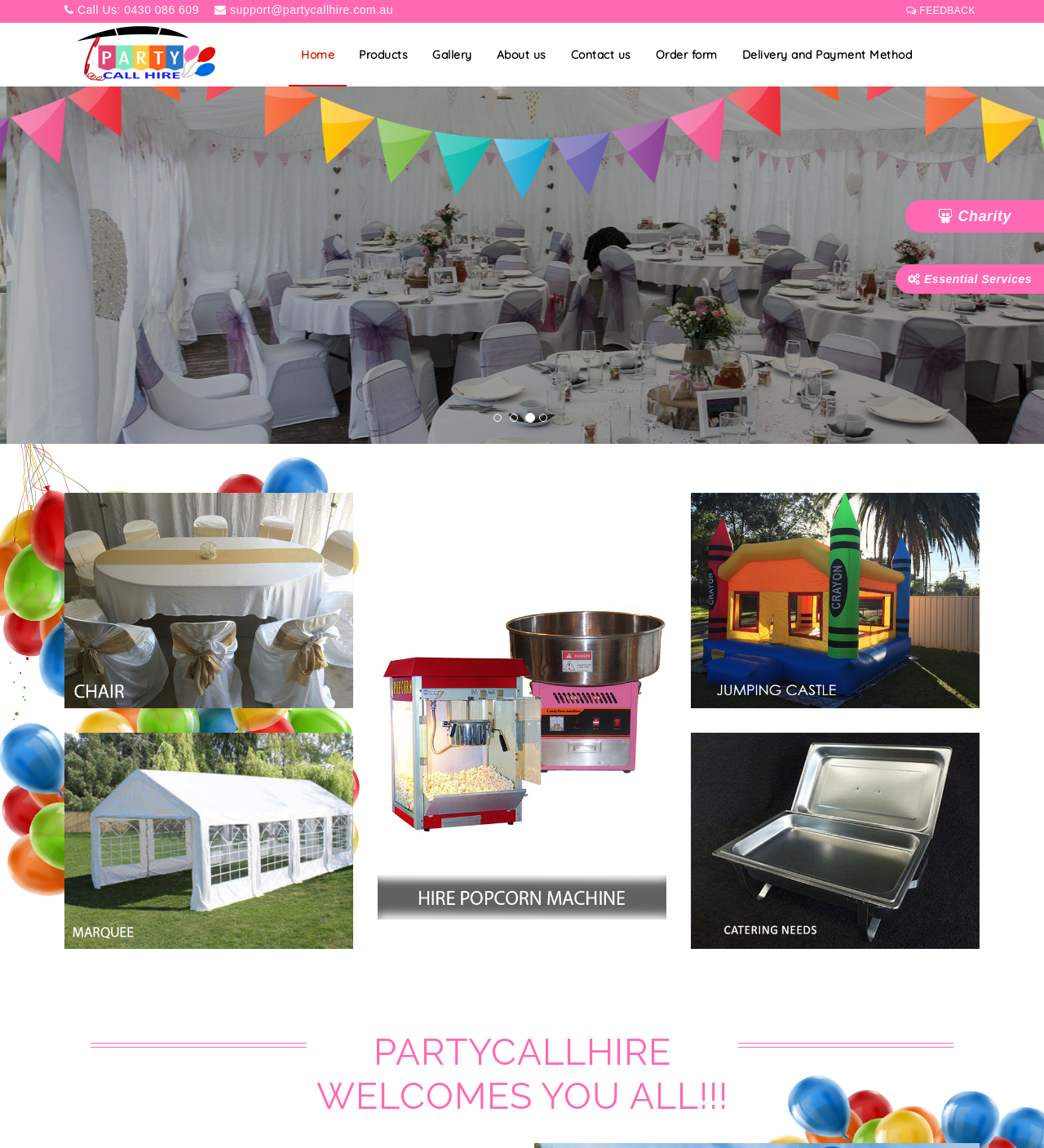From the webpage screenshot, identify the region described by backfire@ofthisandthat.org. Provide the bounding box coordinates as (top-left x, top-left y, bottom-right x, bottom-right y), with each value being a floating point number between 0 and 1.

None